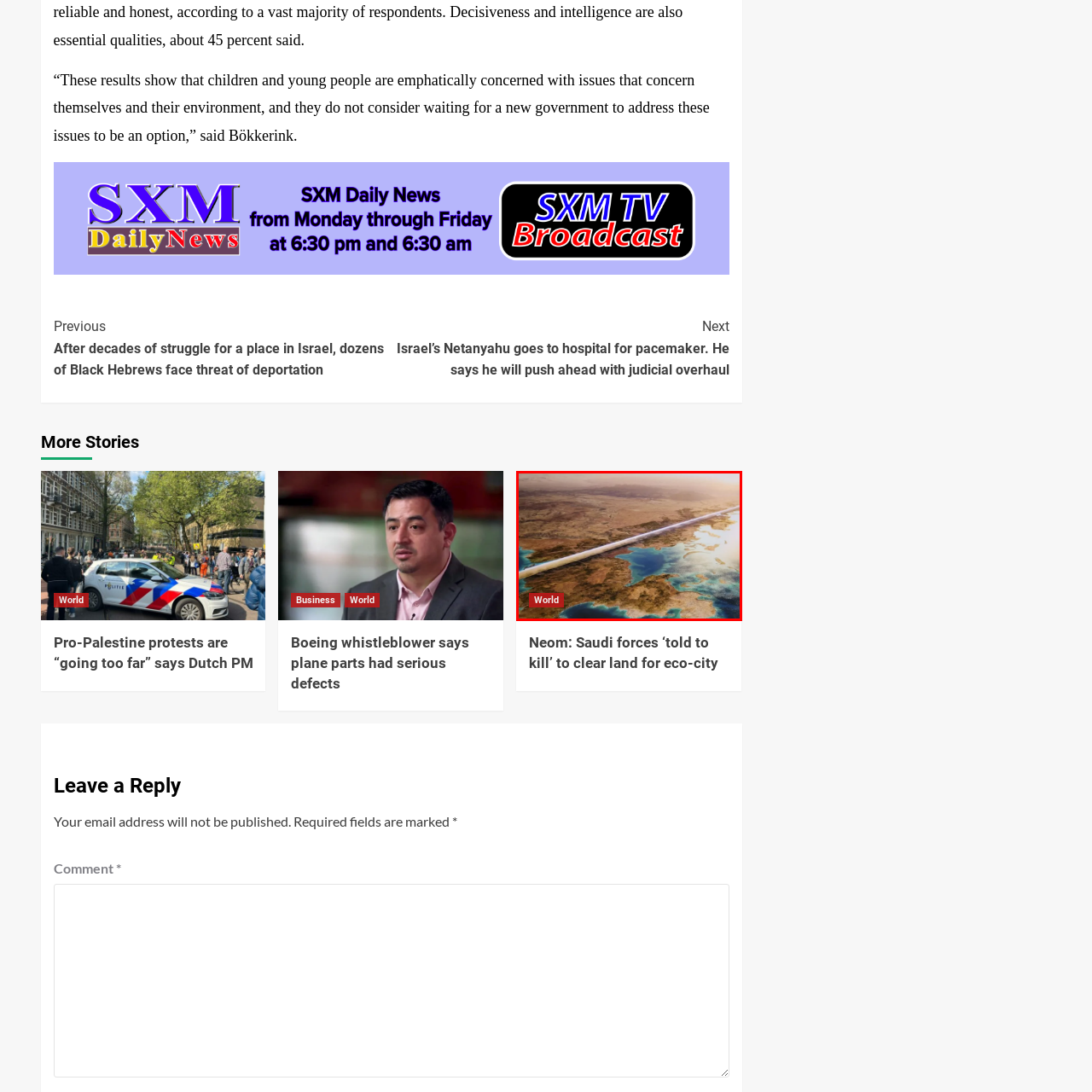What is the characteristic of Neom's vision?
Observe the image inside the red bounding box and give a concise answer using a single word or phrase.

Sustainable living